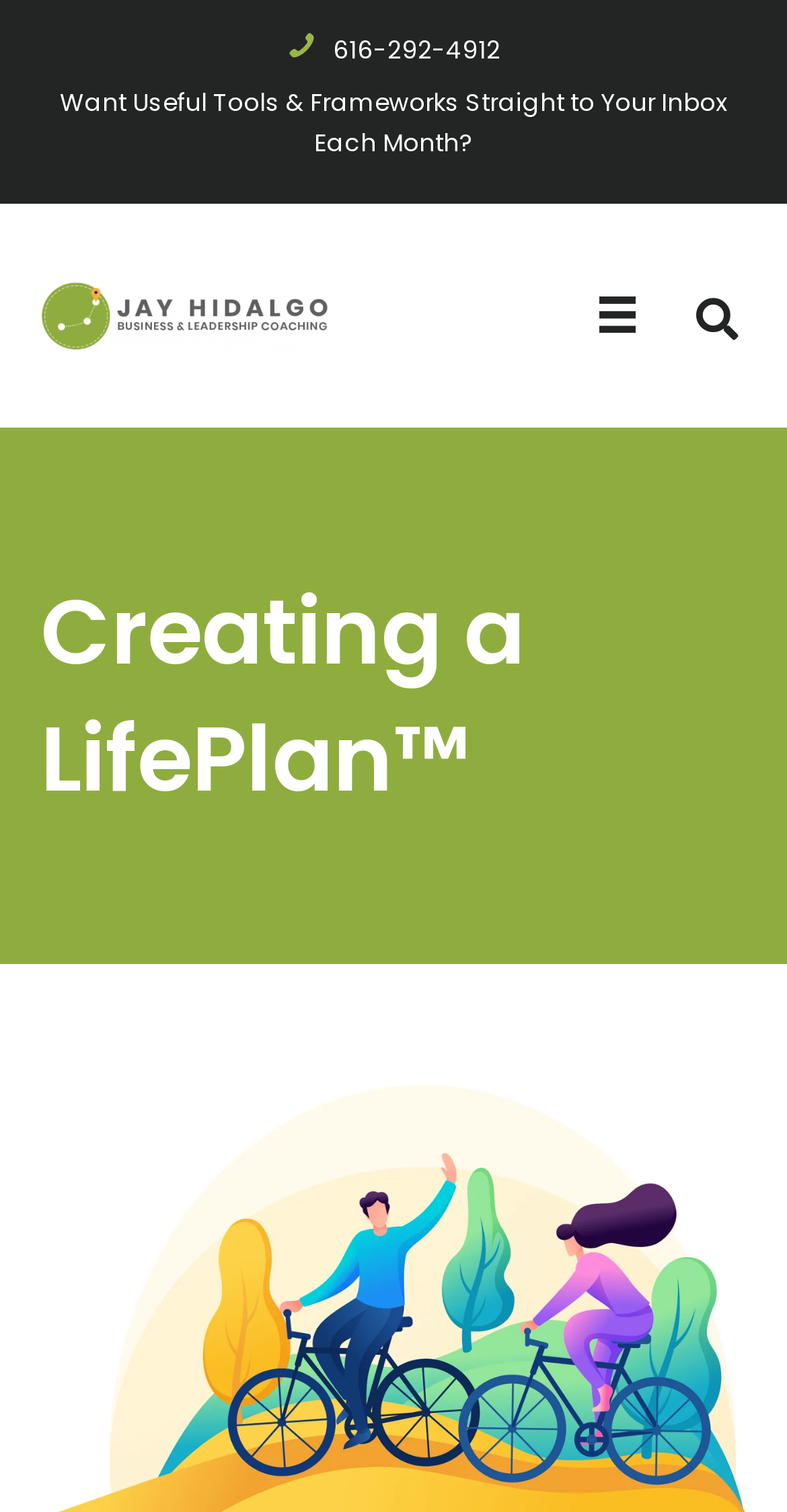Is there a menu toggle button?
Use the information from the image to give a detailed answer to the question.

I found a generic element 'uabb-menu-toggle' which is located near the top of the page, and it has an image element with the same description, indicating it is a menu toggle button.